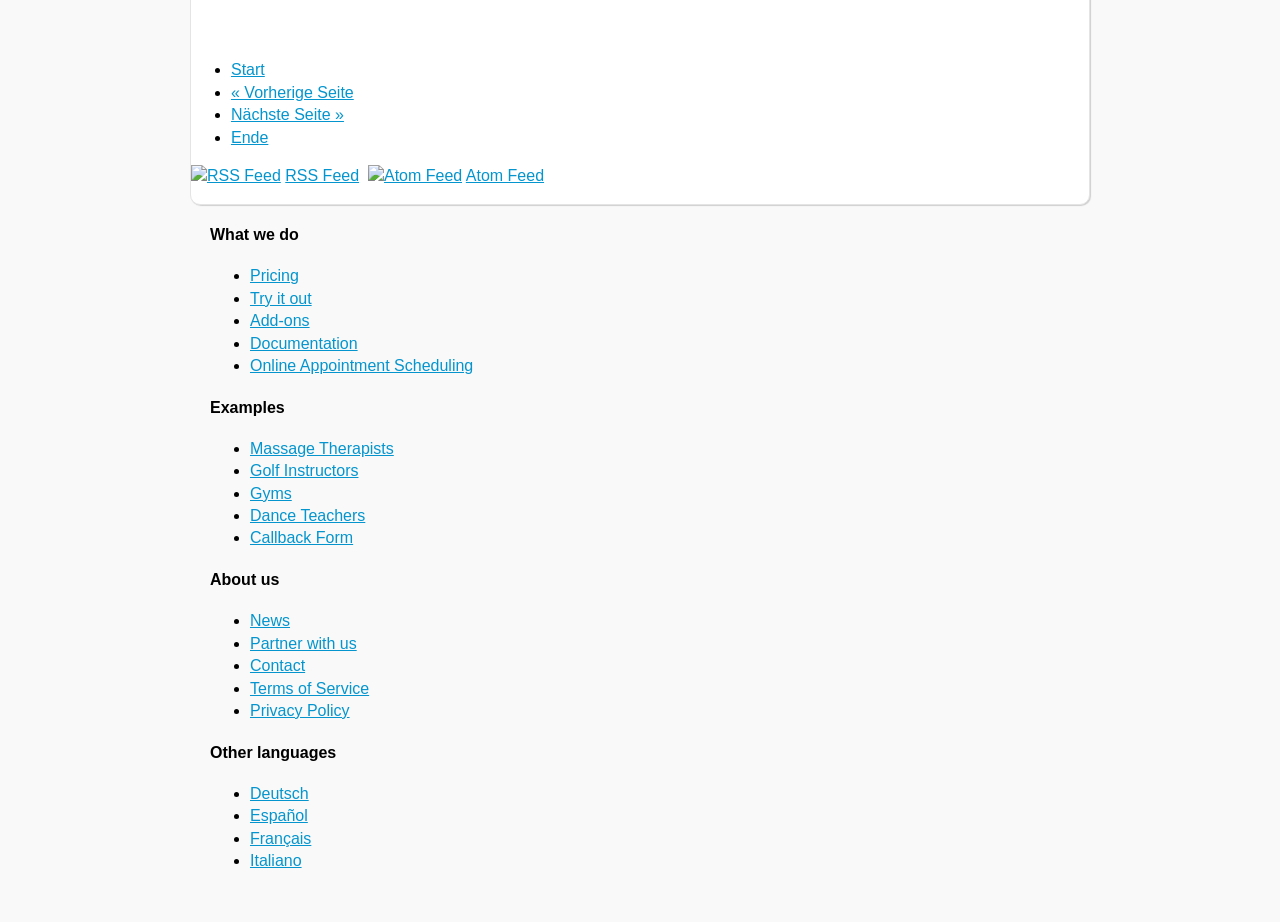Given the description "Online Appointment Scheduling", determine the bounding box of the corresponding UI element.

[0.195, 0.387, 0.37, 0.406]